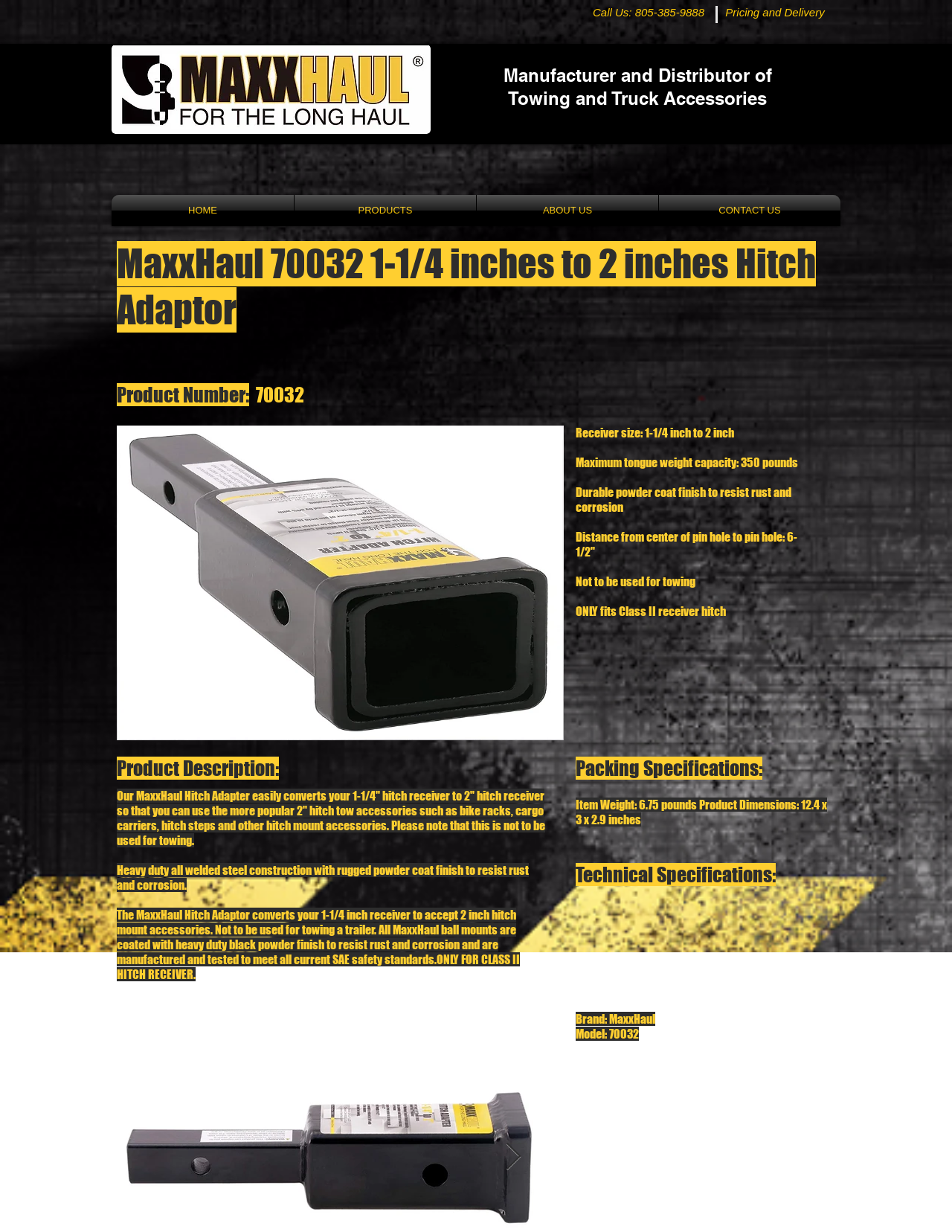Given the description "Call Us: 805-385-9888", determine the bounding box of the corresponding UI element.

[0.623, 0.005, 0.74, 0.015]